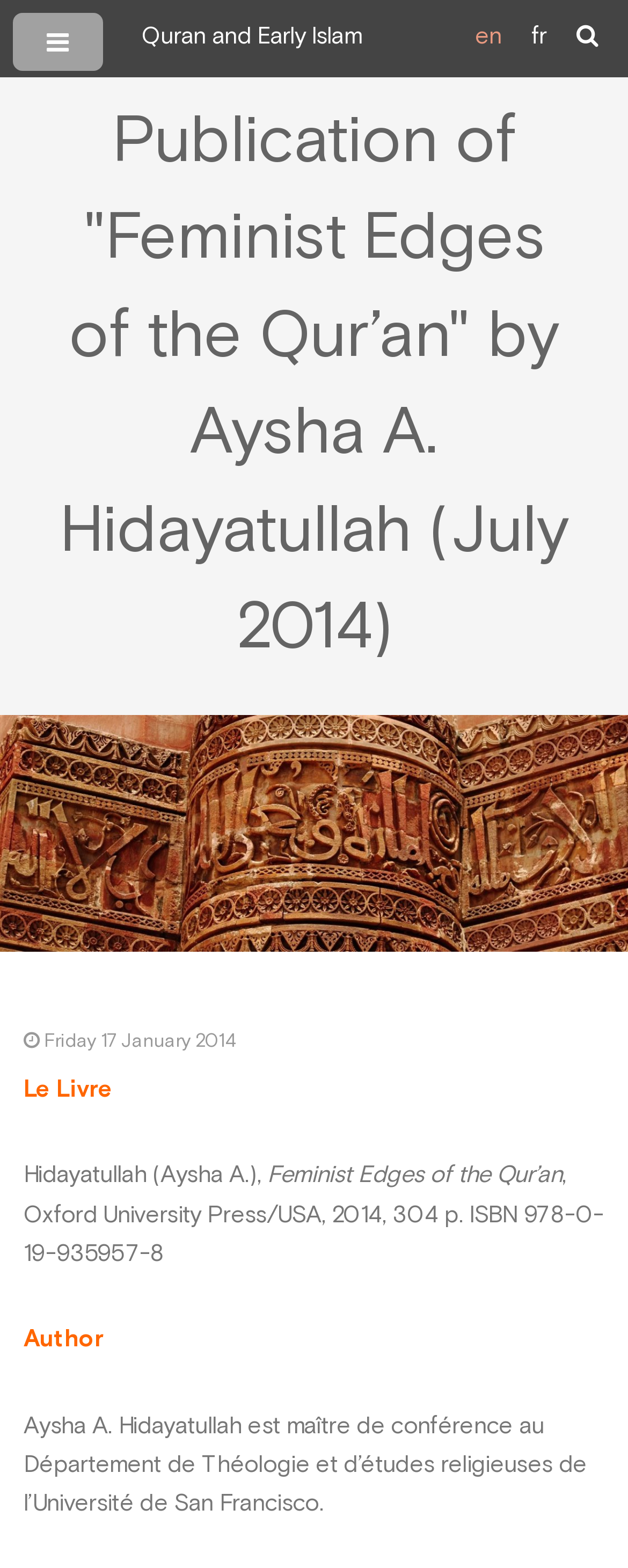What is the language of the publication?
Use the image to give a comprehensive and detailed response to the question.

I found the language of the publication by looking at the strong element which contains the text 'English'. It is also indicated by the 'en' text next to it.